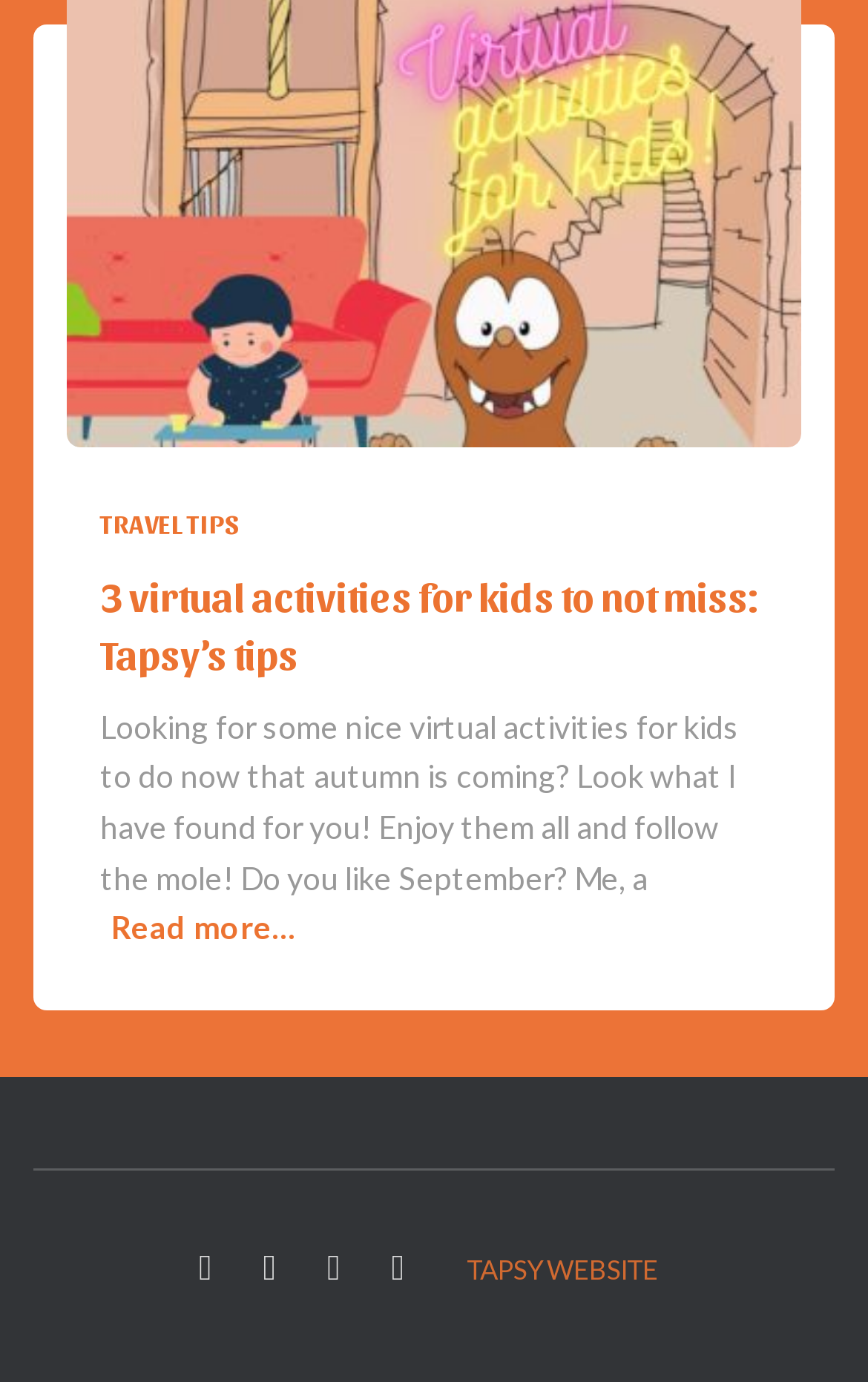Locate the bounding box coordinates of the clickable part needed for the task: "Learn more about Tapsy's tips".

[0.115, 0.414, 0.874, 0.489]